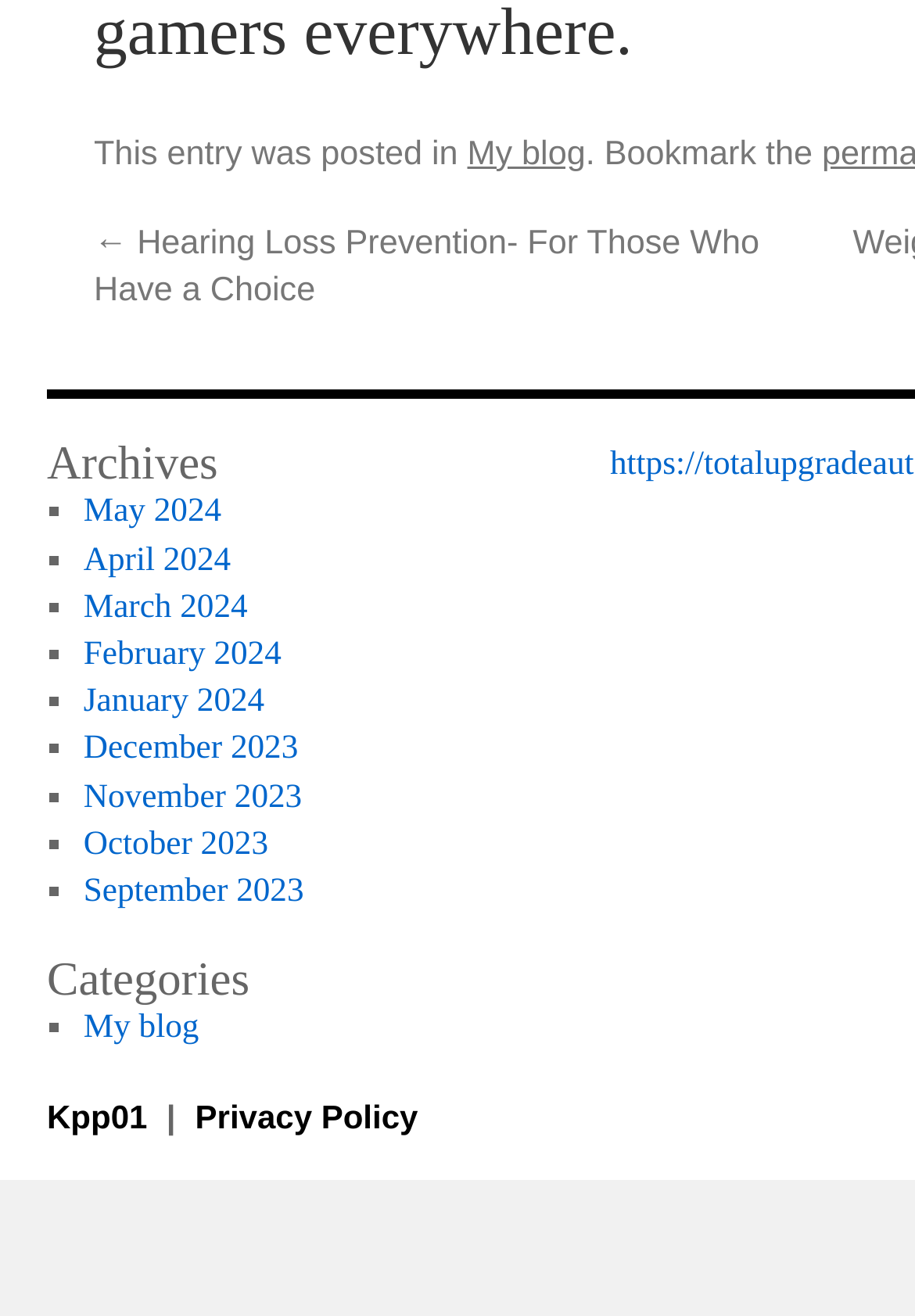Locate the bounding box coordinates of the clickable region necessary to complete the following instruction: "go to Privacy Policy". Provide the coordinates in the format of four float numbers between 0 and 1, i.e., [left, top, right, bottom].

[0.213, 0.833, 0.457, 0.862]